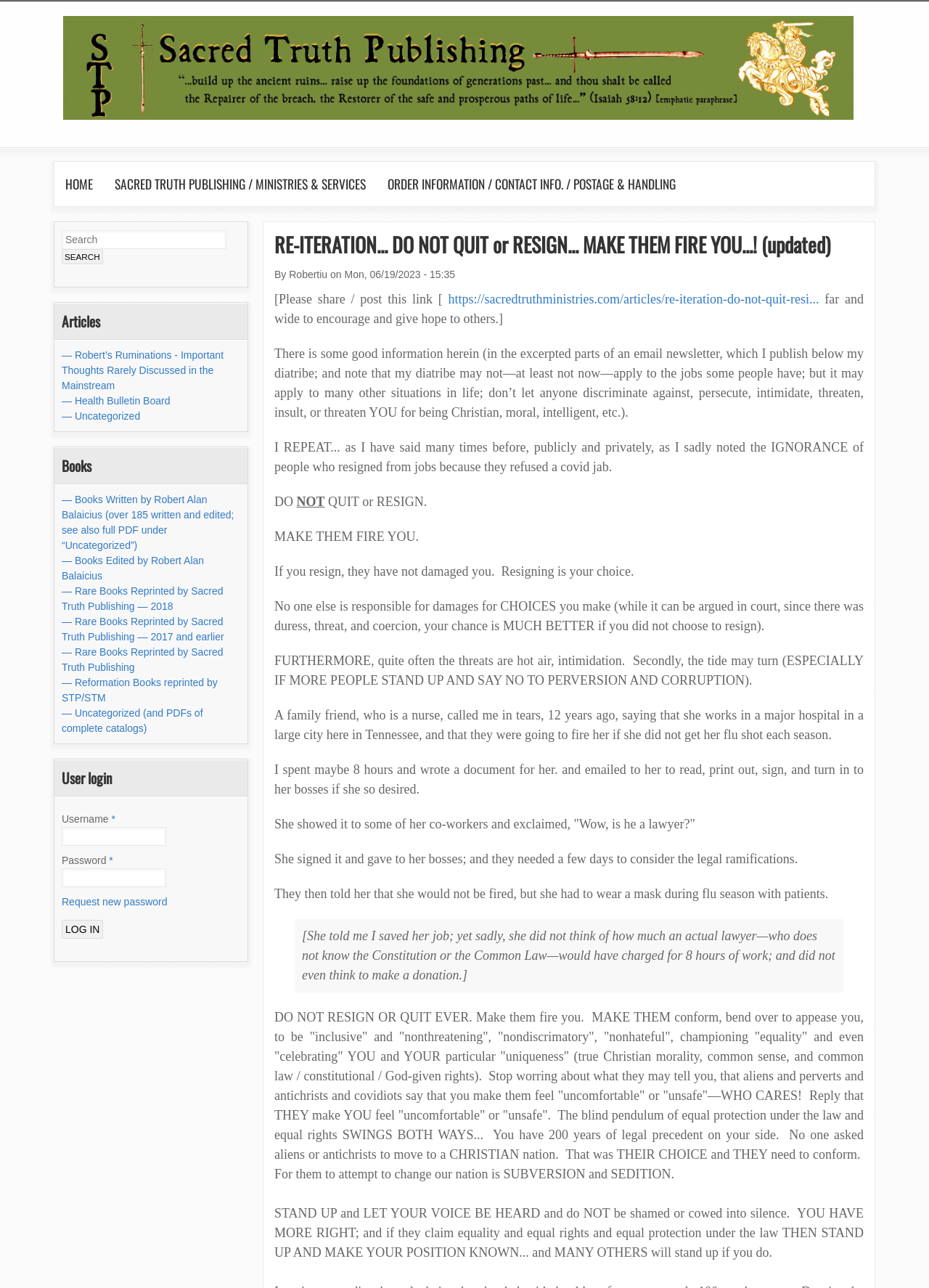Please find and report the bounding box coordinates of the element to click in order to perform the following action: "Request a new password". The coordinates should be expressed as four float numbers between 0 and 1, in the format [left, top, right, bottom].

[0.066, 0.696, 0.18, 0.705]